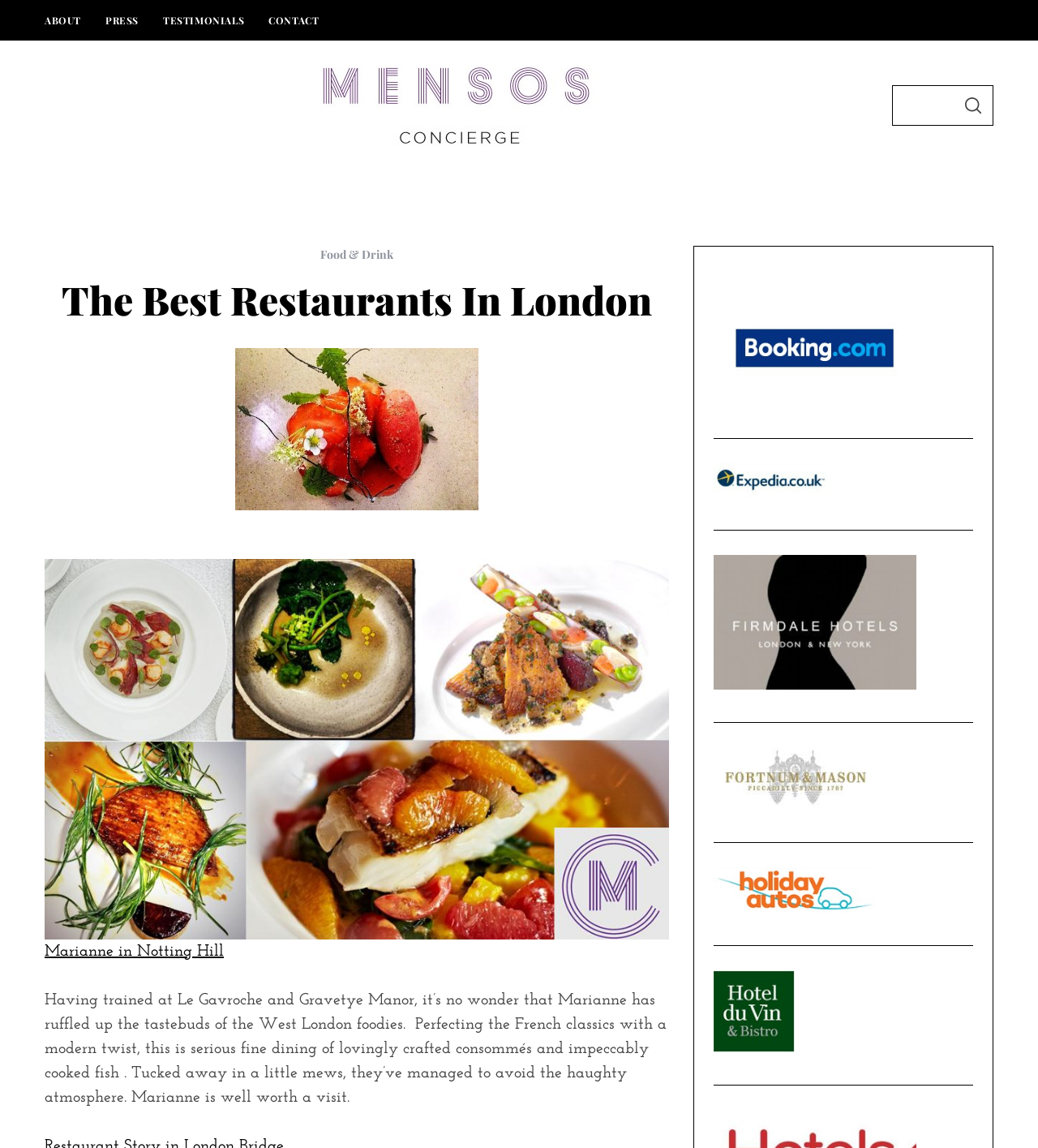What is the text above the search box?
Refer to the image and provide a detailed answer to the question.

I looked at the search box element and found the static text 'Search for:' above it. This text is a label for the search box.